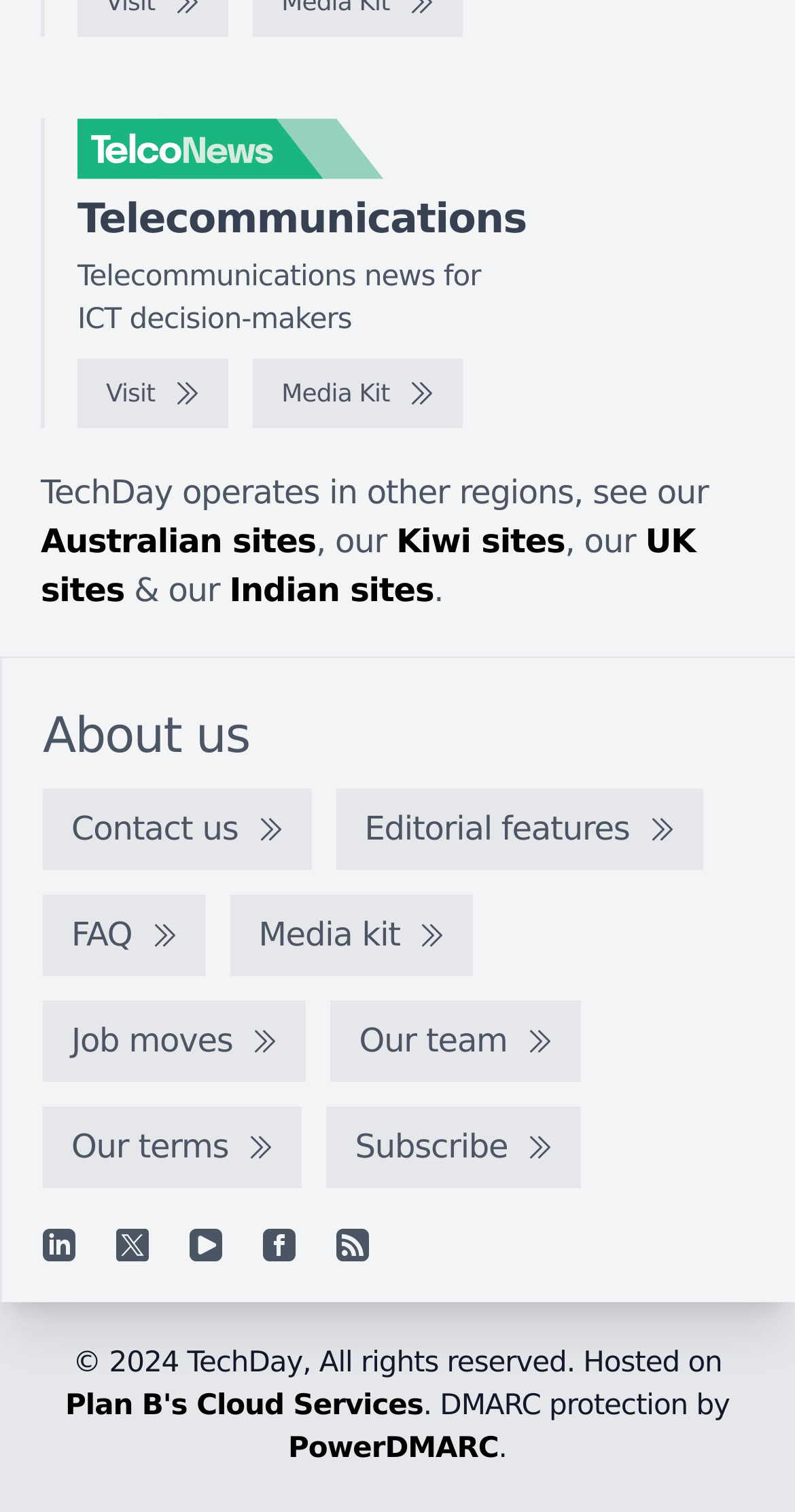Could you provide the bounding box coordinates for the portion of the screen to click to complete this instruction: "Send an email to geral@insularregas.com"?

None